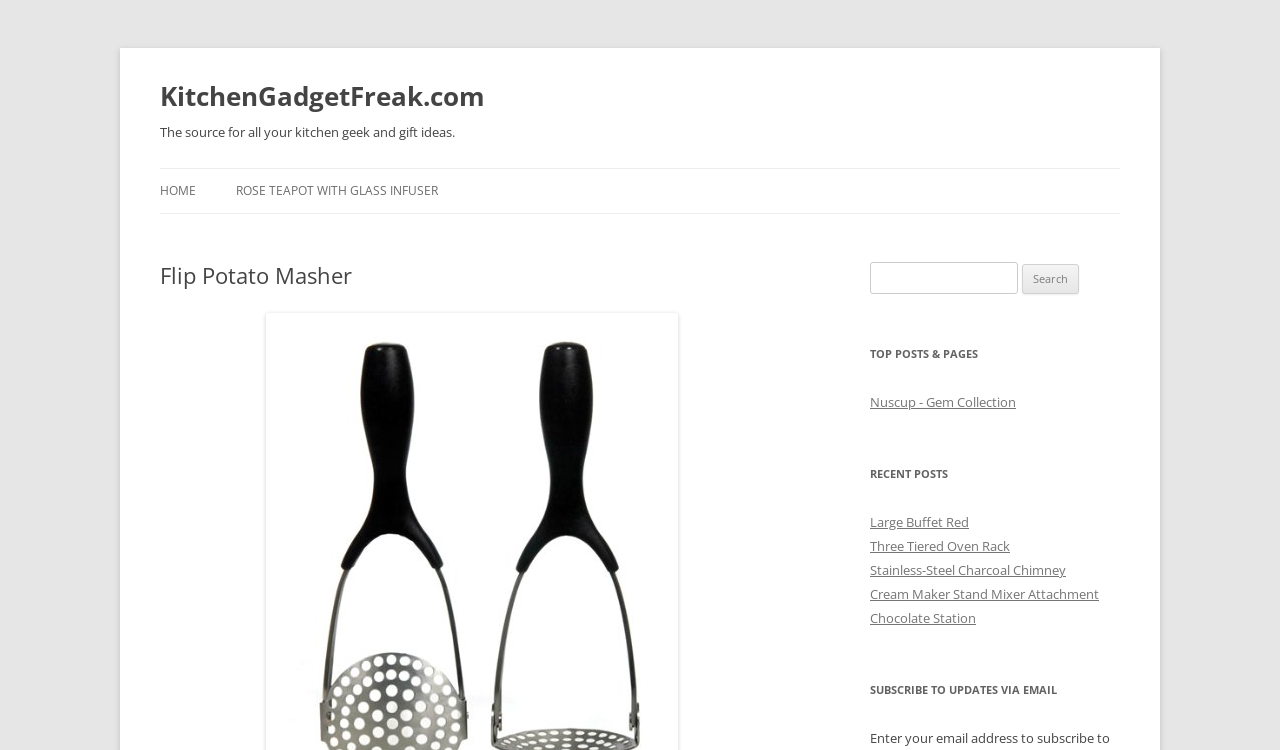Present a detailed account of what is displayed on the webpage.

This webpage is about a product called "Flip Potato Masher" on a website called "KitchenGadgetFreak.com". At the top left of the page, there is a heading with the website's name, followed by a tagline "The source for all your kitchen geek and gift ideas." Below this, there is a link to skip to the content.

On the top left side, there are navigation links, including "HOME" and "ROSE TEAPOT WITH GLASS INFUSER". The main content of the page is a product description, with a heading "Flip Potato Masher" at the top. 

To the right of the product description, there is a search bar with a label "Search for:" and a search button. Below the search bar, there are several sections, including "TOP POSTS & PAGES", "RECENT POSTS", and "SUBSCRIBE TO UPDATES VIA EMAIL". Each section has multiple links to other pages or posts on the website, such as "Nuscup - Gem Collection", "Large Buffet Red", and "Chocolate Station".